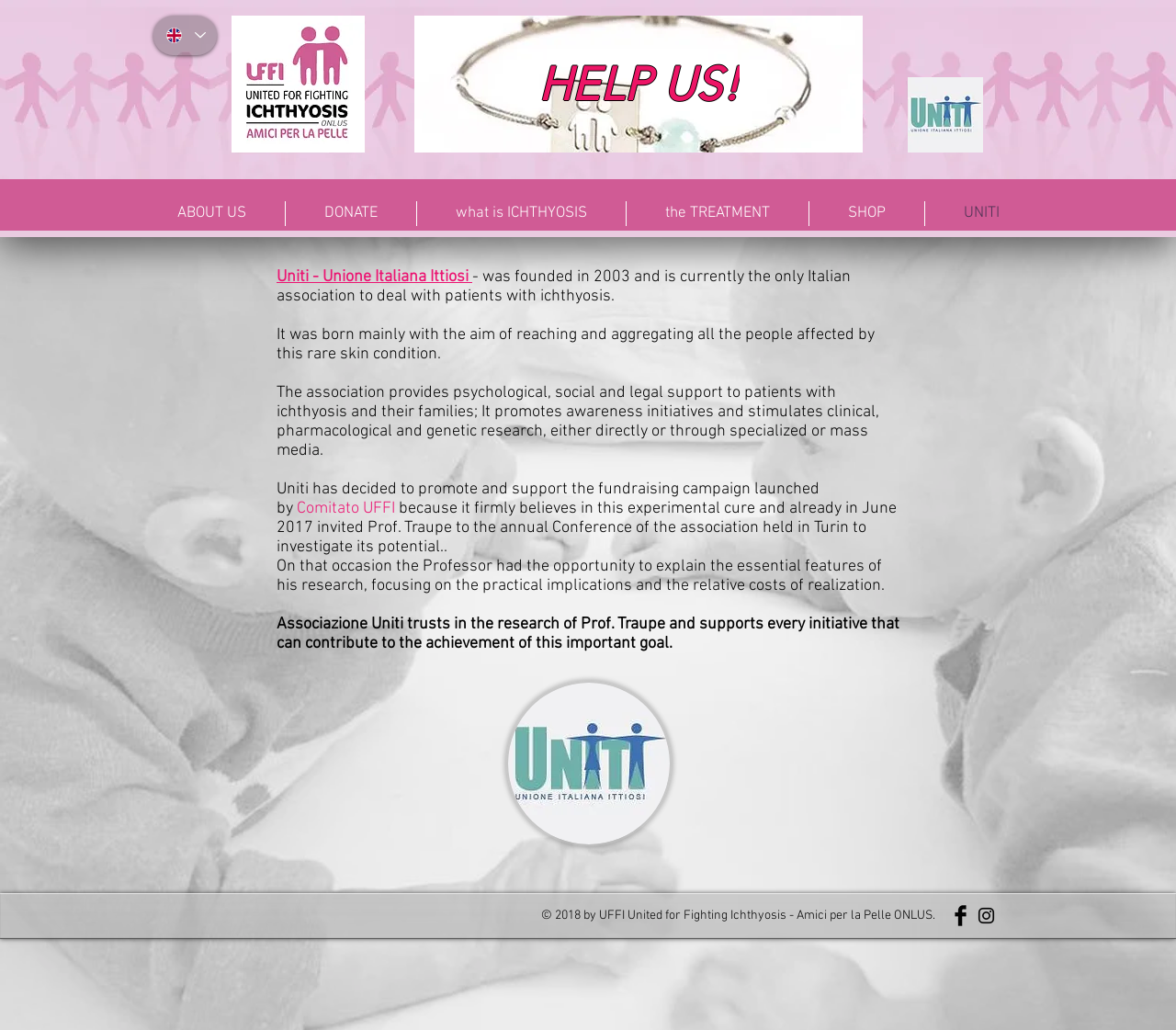What is the name of the fundraising campaign supported by Uniti?
From the screenshot, provide a brief answer in one word or phrase.

Comitato UFFI